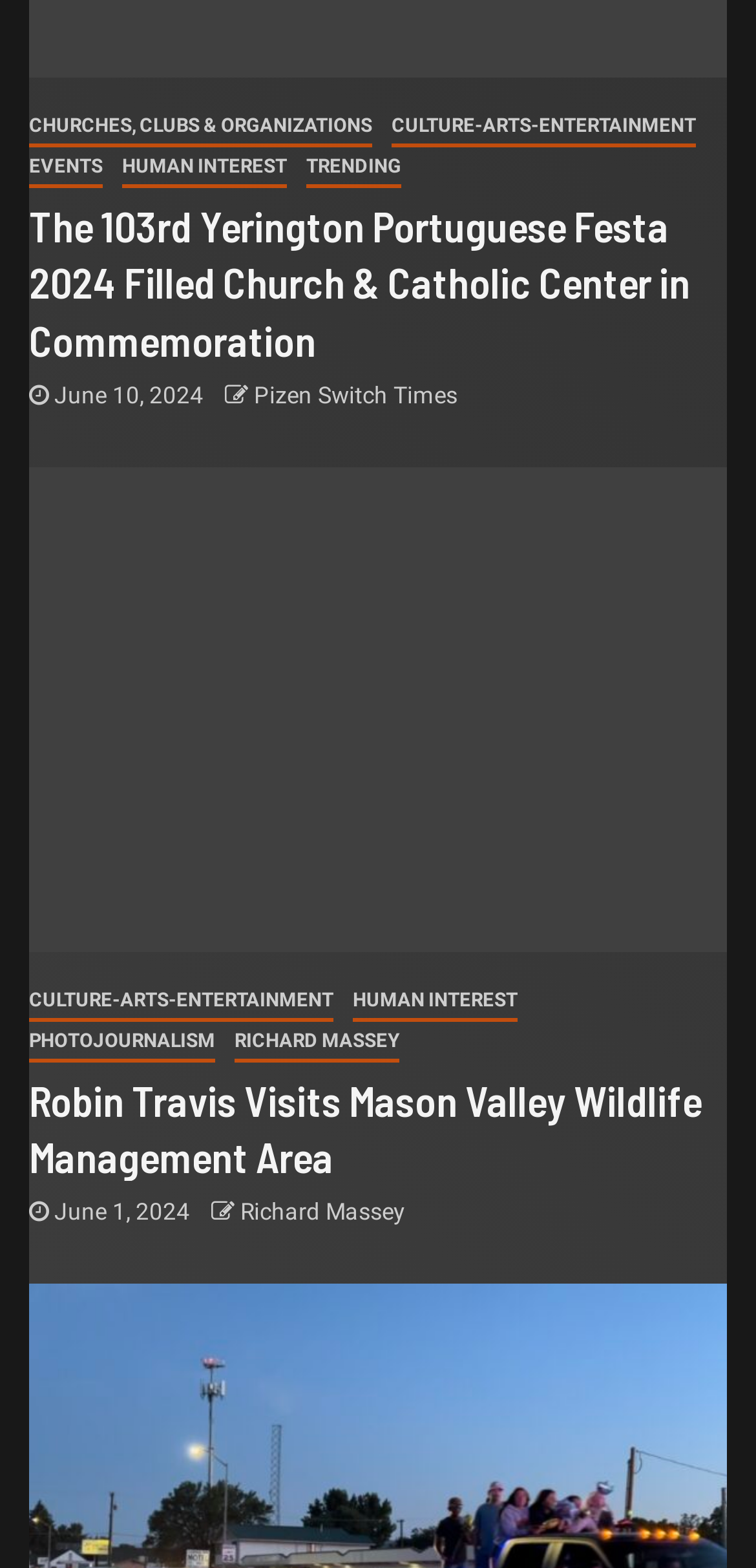Answer the following query concisely with a single word or phrase:
What is the bounding box coordinate of the link 'Pizen Switch Times'?

[0.336, 0.243, 0.605, 0.261]